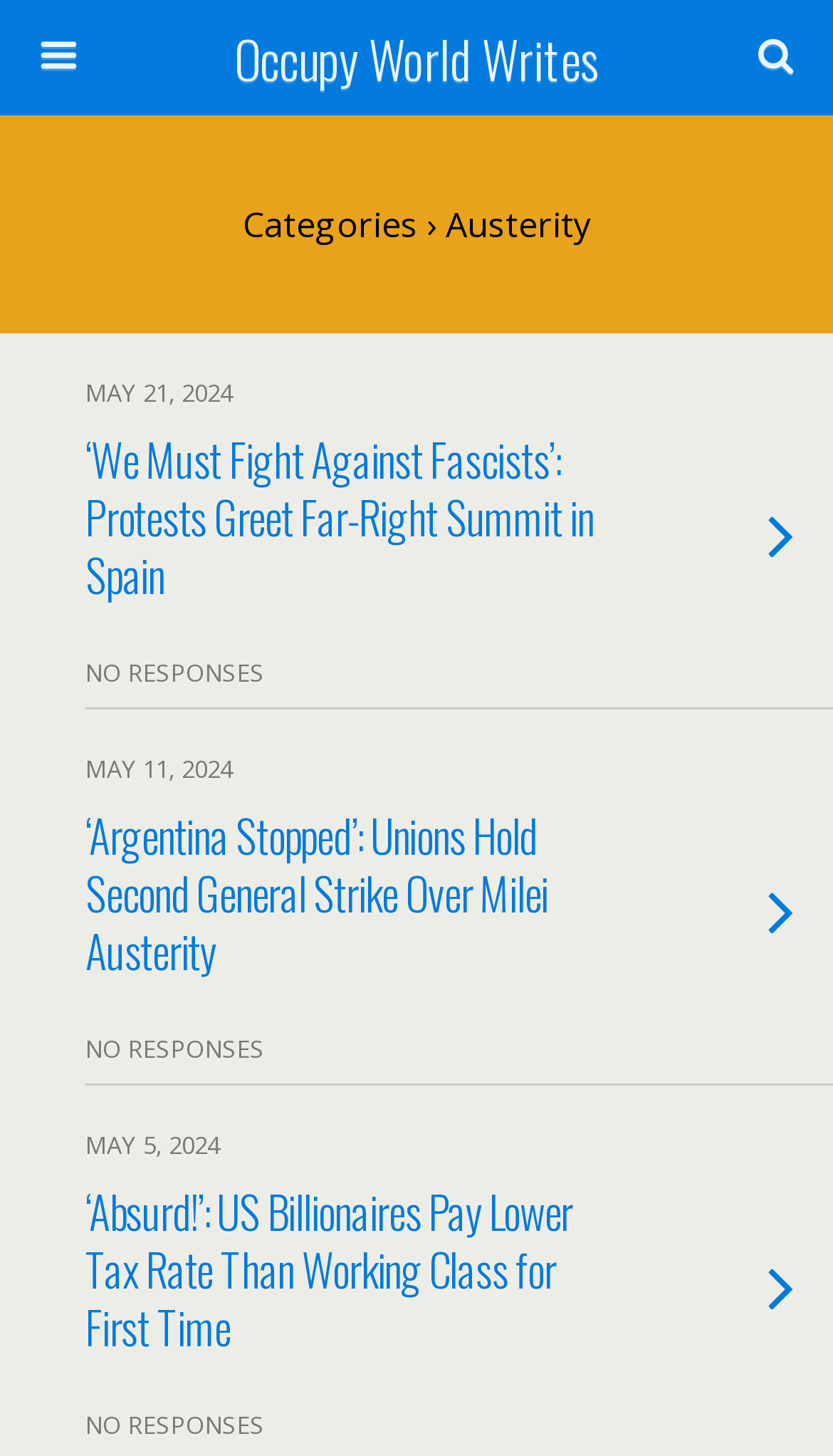Examine the screenshot and answer the question in as much detail as possible: What is the topic of the first article?

The first article has a heading element with the text '‘We Must Fight Against Fascists’: Protests Greet Far-Right Summit in Spain'. This suggests that the topic of the first article is related to protests in Spain.